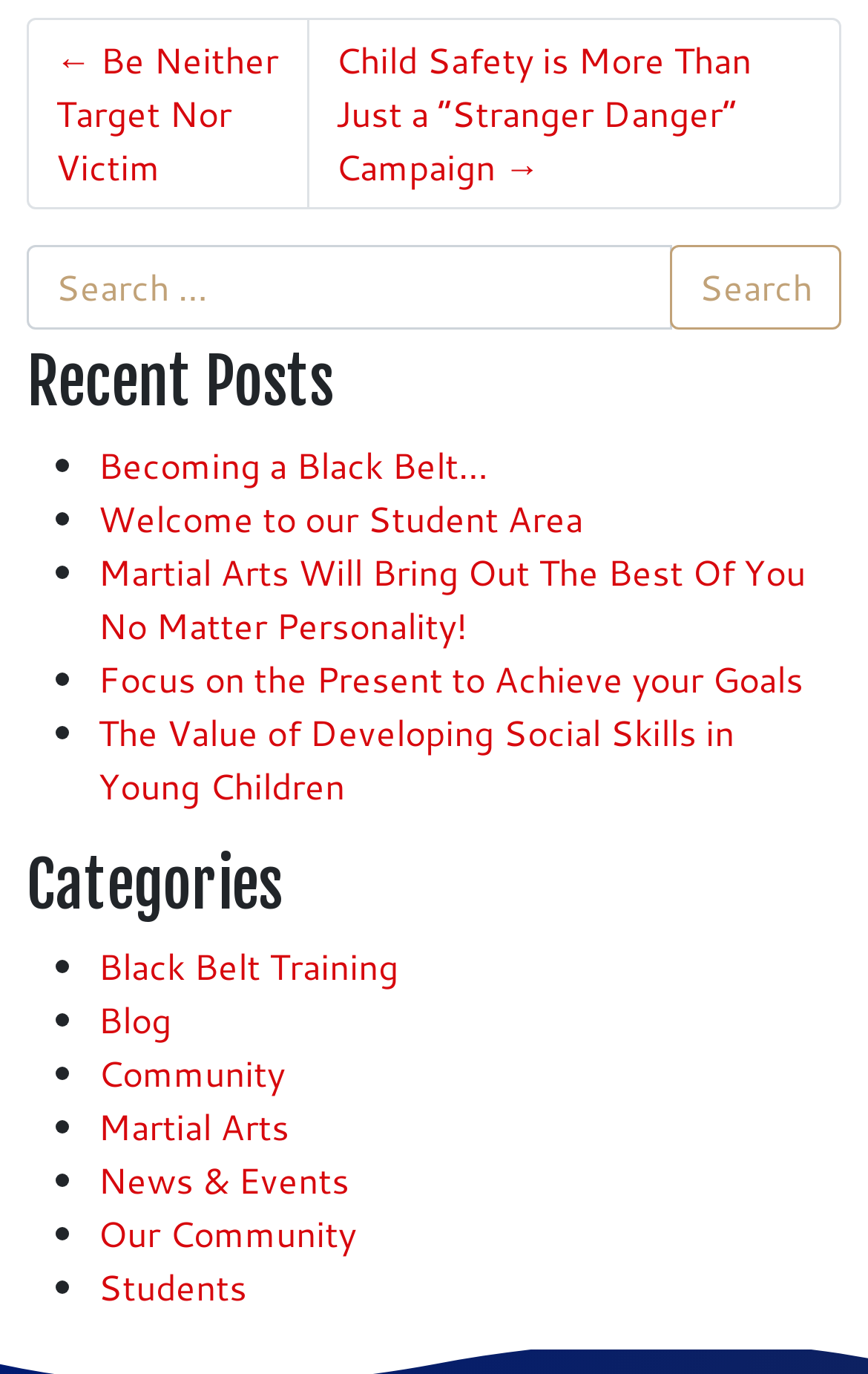Identify the bounding box coordinates of the element that should be clicked to fulfill this task: "Click on the 'Students' link". The coordinates should be provided as four float numbers between 0 and 1, i.e., [left, top, right, bottom].

[0.113, 0.918, 0.285, 0.955]